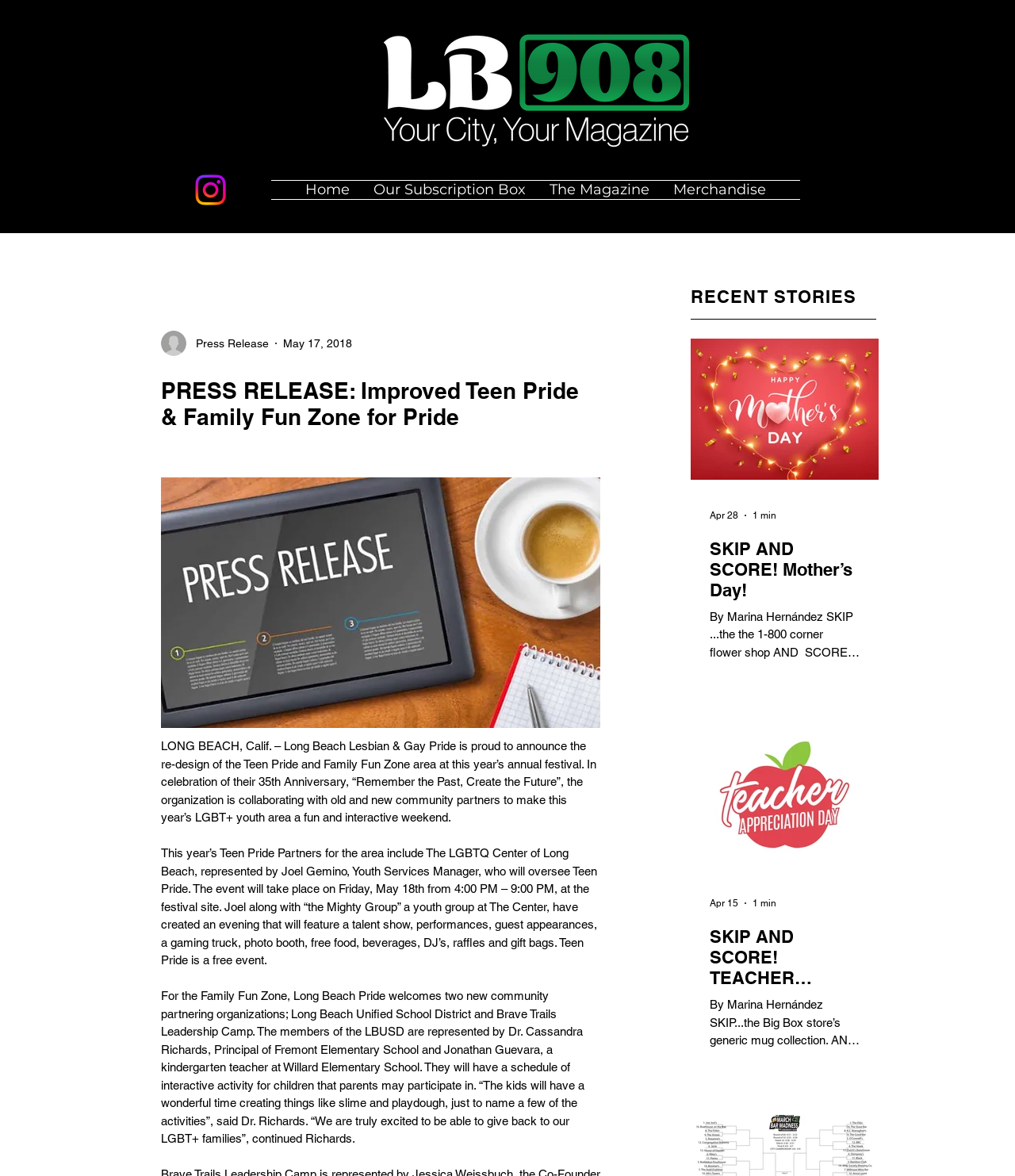Can you find the bounding box coordinates for the element to click on to achieve the instruction: "Read the press release"?

[0.159, 0.321, 0.591, 0.365]